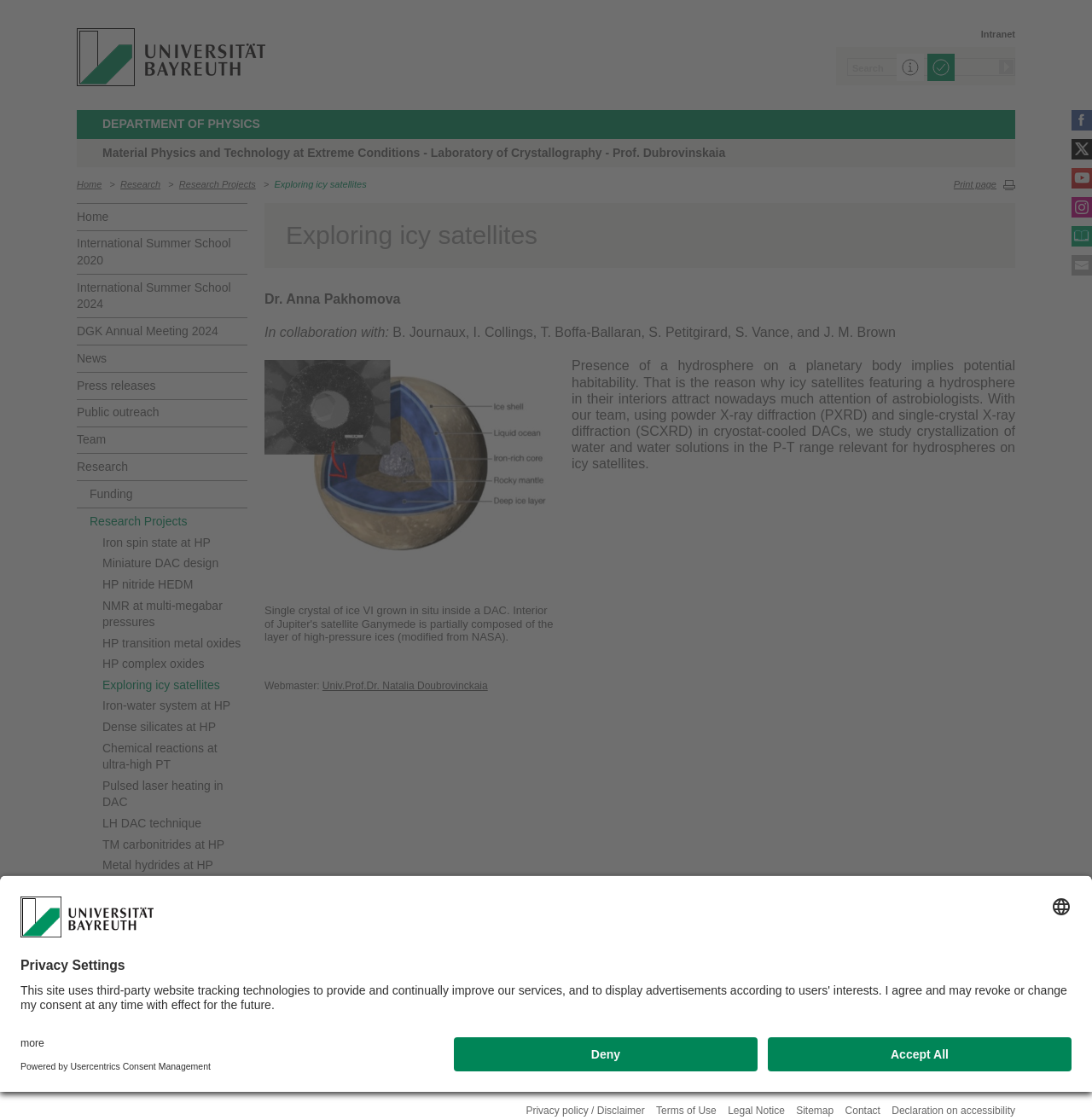Use the information in the screenshot to answer the question comprehensively: Who is the webmaster of the webpage?

The text 'Webmaster:' is present on the webpage, followed by a link to 'Univ.Prof.Dr. Natalia Doubrovinckaia', which suggests that she is the webmaster of the webpage.